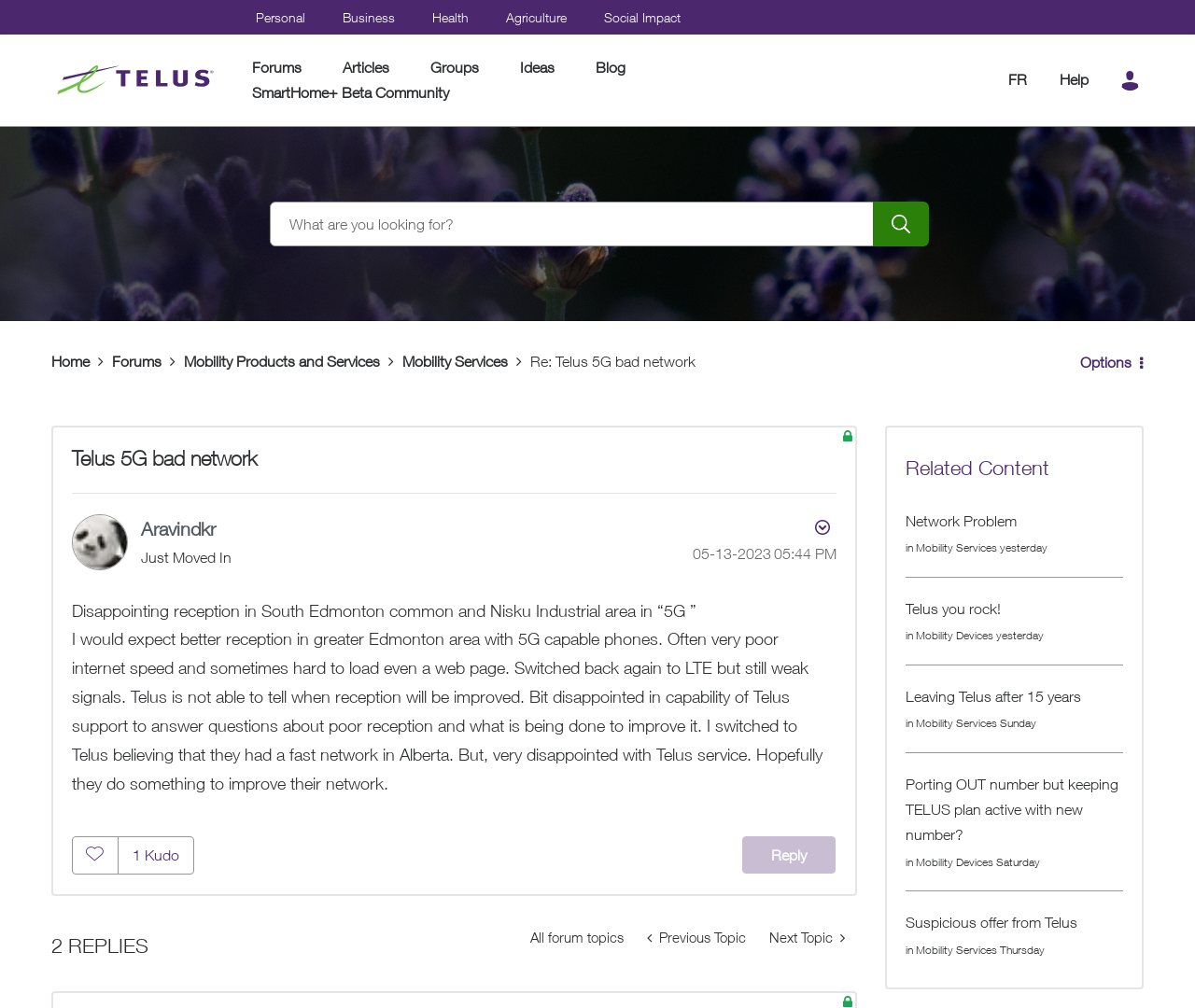What is the name of the user who started this topic?
Provide a concise answer using a single word or phrase based on the image.

Aravindkr